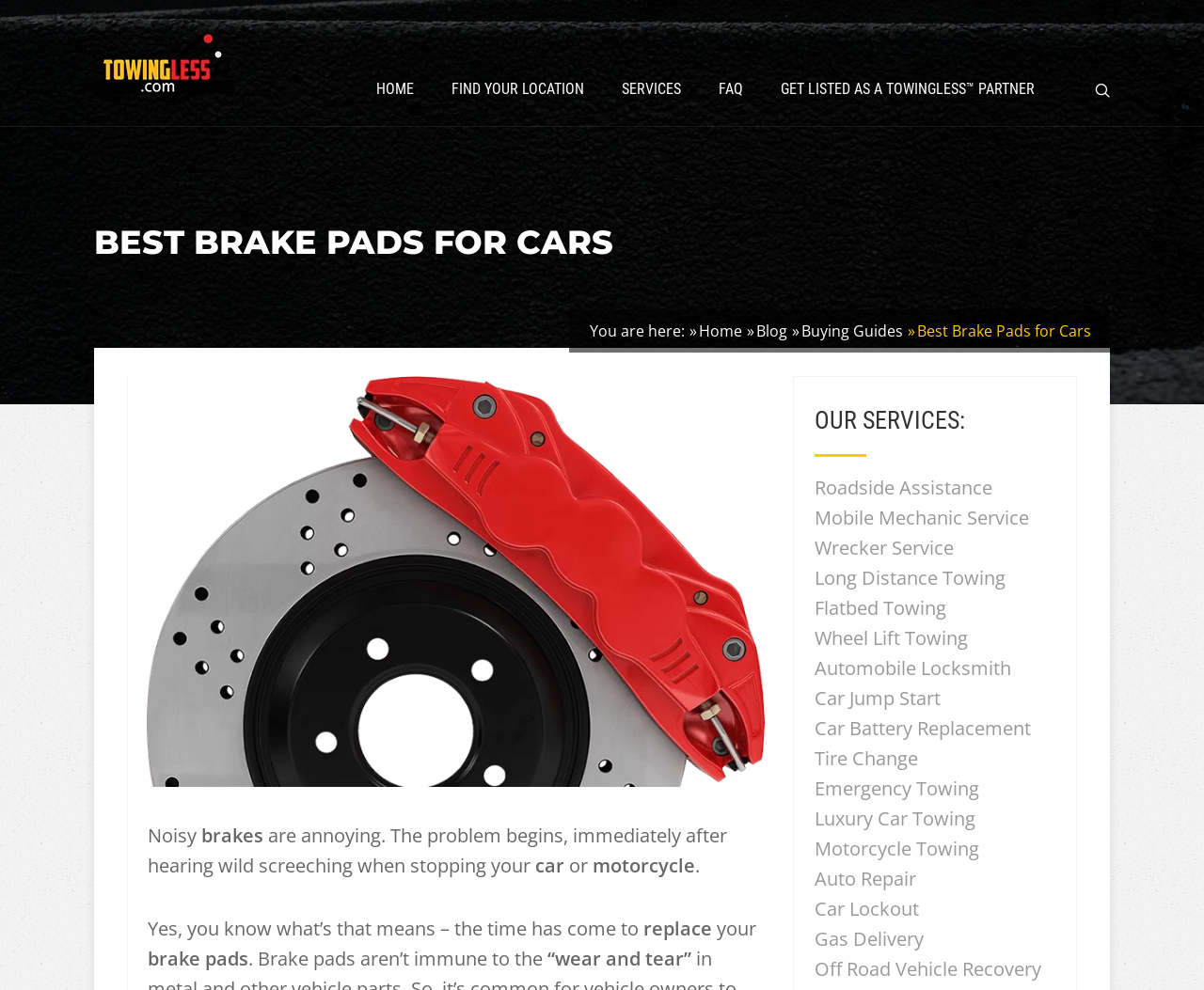What services are offered by the website?
Please look at the screenshot and answer in one word or a short phrase.

Towing and Automobile Services